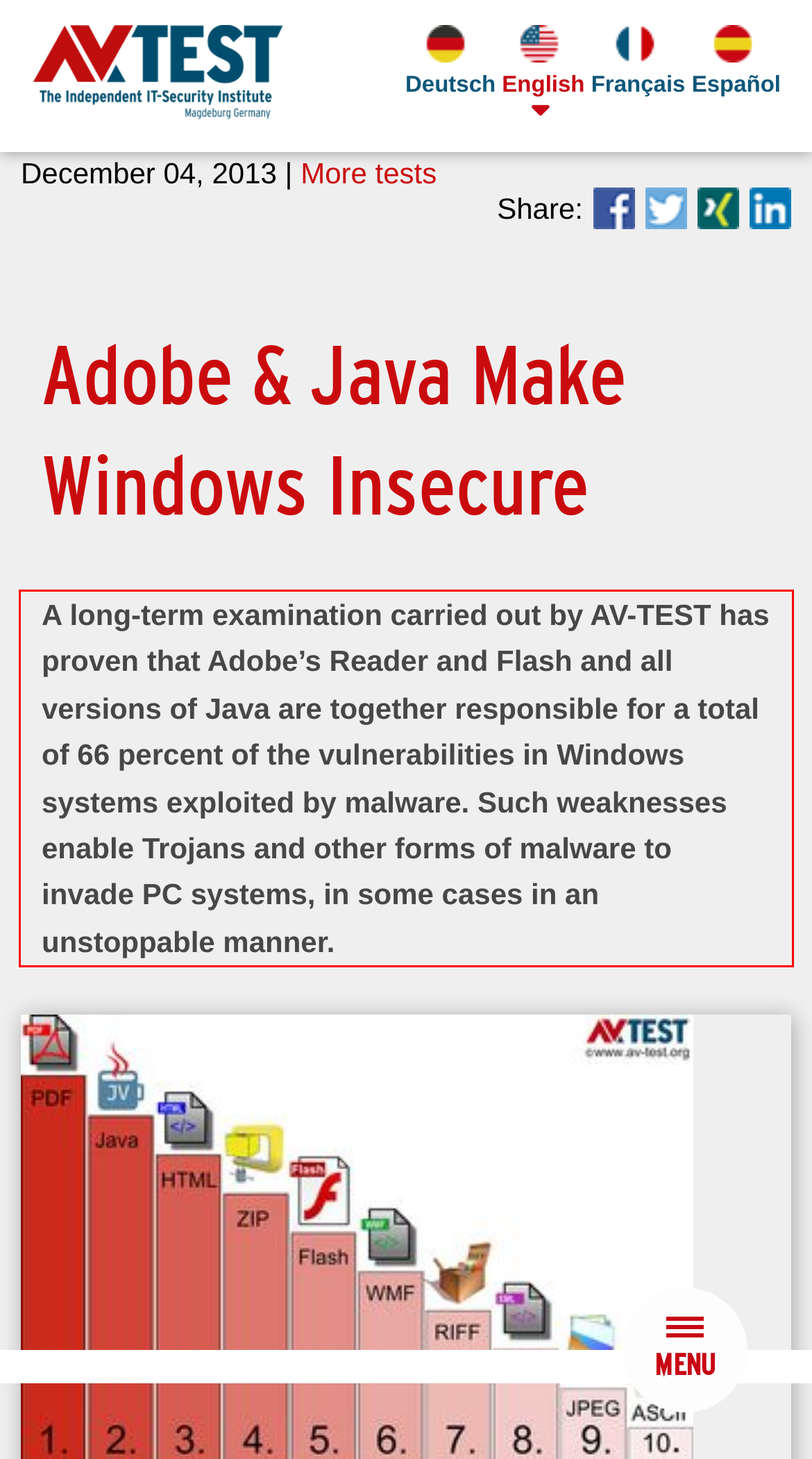There is a screenshot of a webpage with a red bounding box around a UI element. Please use OCR to extract the text within the red bounding box.

A long-term examination carried out by AV-TEST has proven that Adobe’s Reader and Flash and all versions of Java are together responsible for a total of 66 percent of the vulnerabilities in Windows systems exploited by malware. Such weaknesses enable Trojans and other forms of malware to invade PC systems, in some cases in an unstoppable manner.